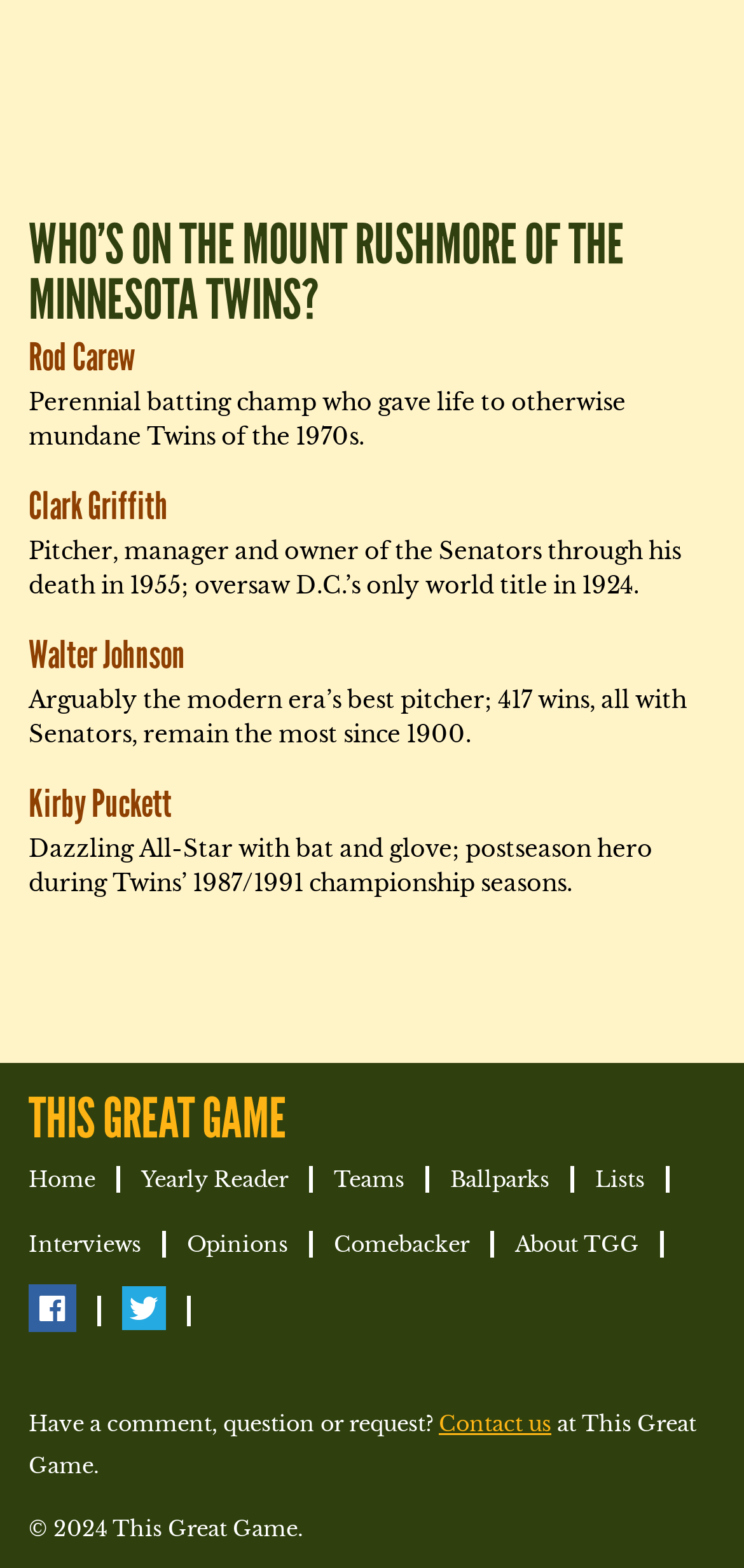Provide the bounding box coordinates of the area you need to click to execute the following instruction: "Follow TGG on Twitter".

[0.164, 0.826, 0.223, 0.845]